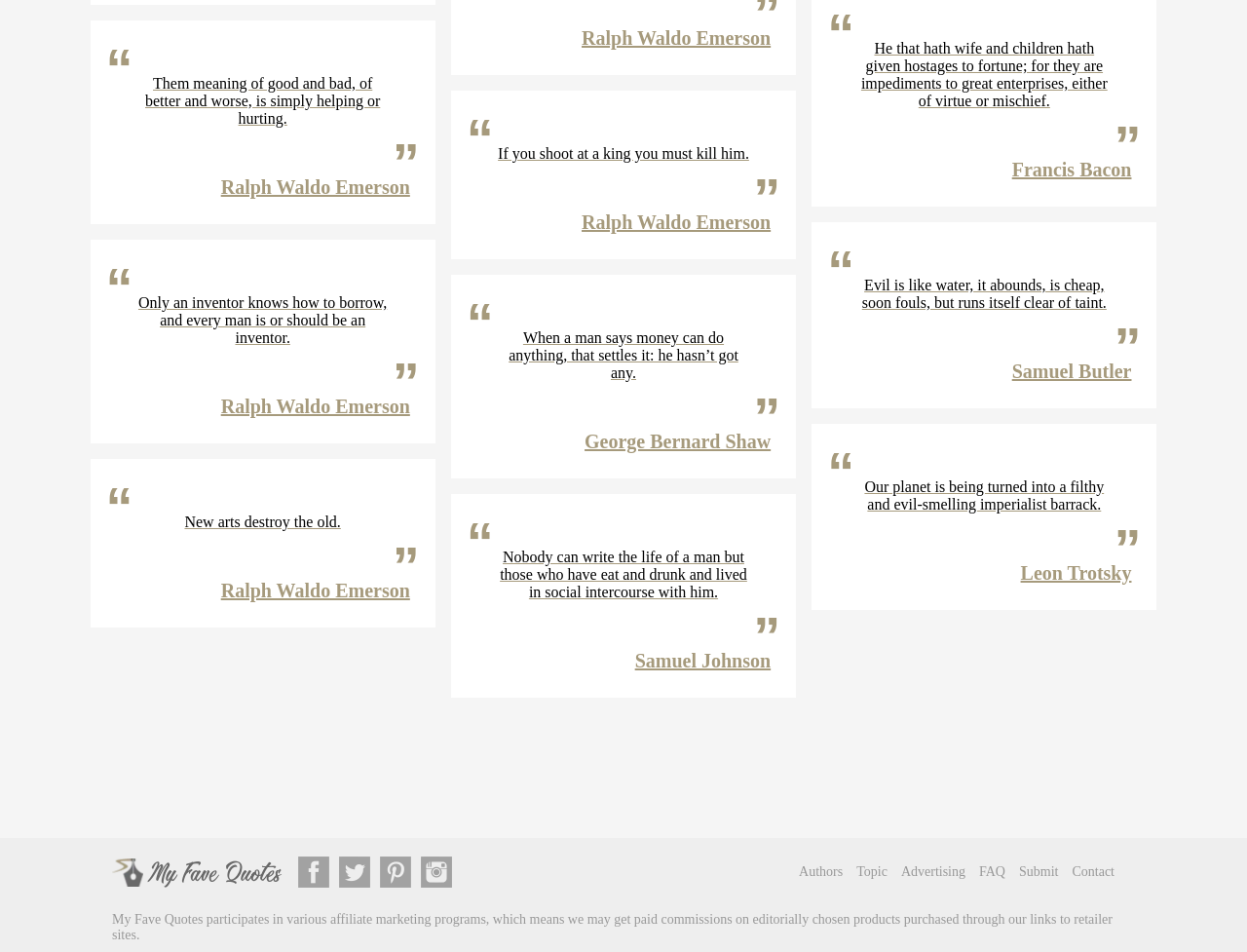Locate the bounding box coordinates of the element that should be clicked to execute the following instruction: "Explore quotes by George Bernard Shaw".

[0.469, 0.452, 0.618, 0.475]